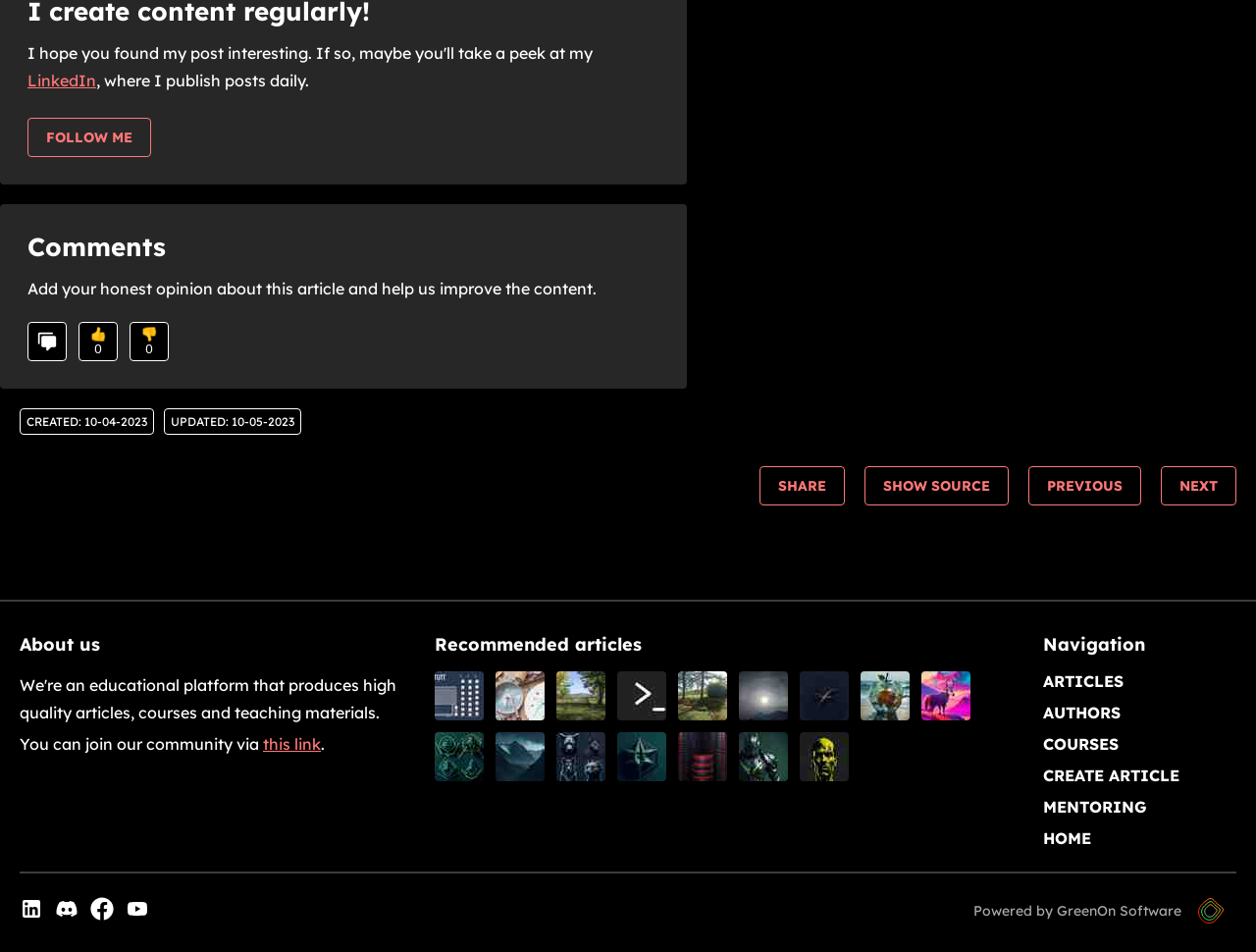Provide a single word or phrase to answer the given question: 
What is the date of the last update?

10-05-2023